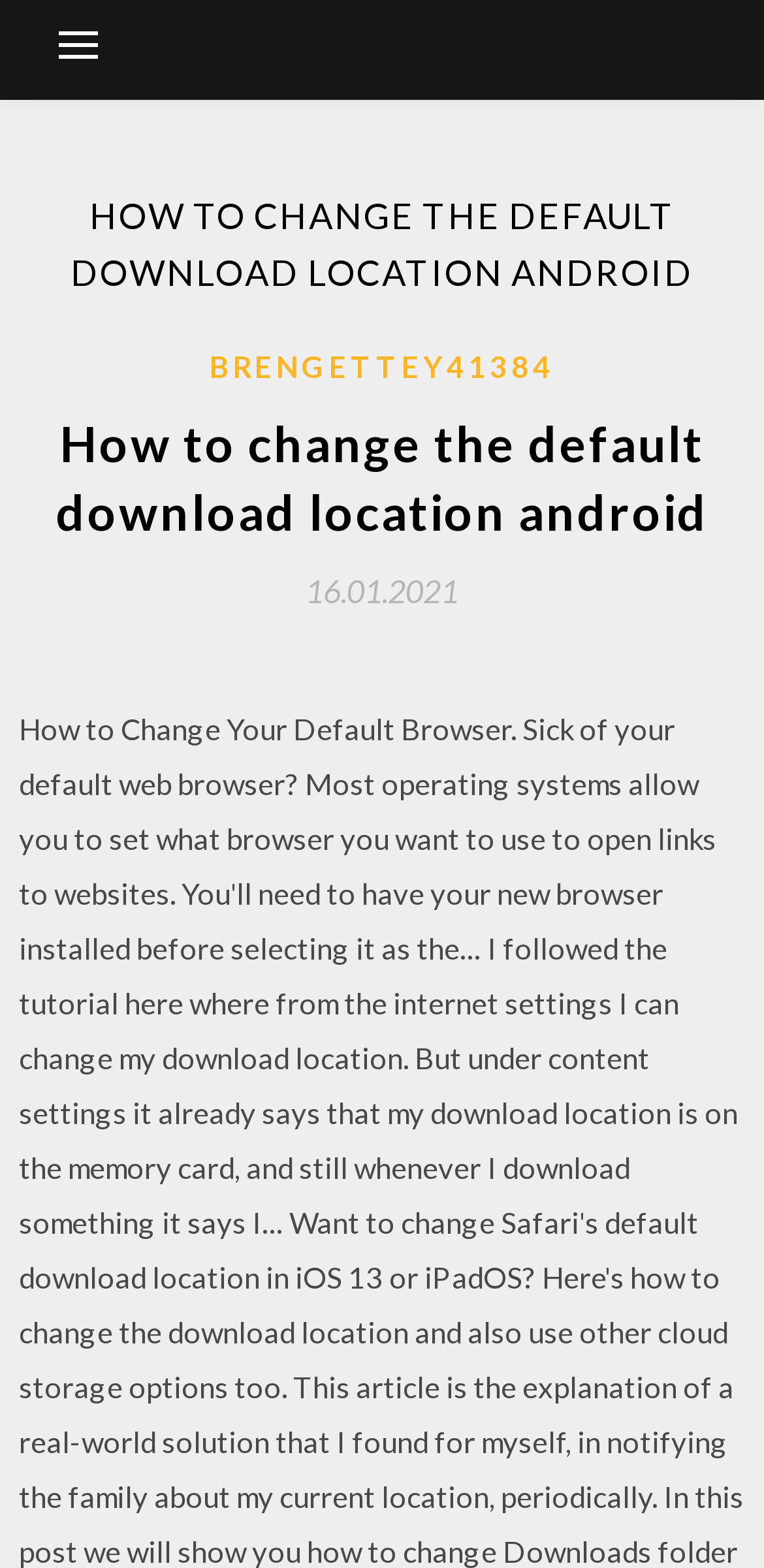Generate the text content of the main heading of the webpage.

HOW TO CHANGE THE DEFAULT DOWNLOAD LOCATION ANDROID